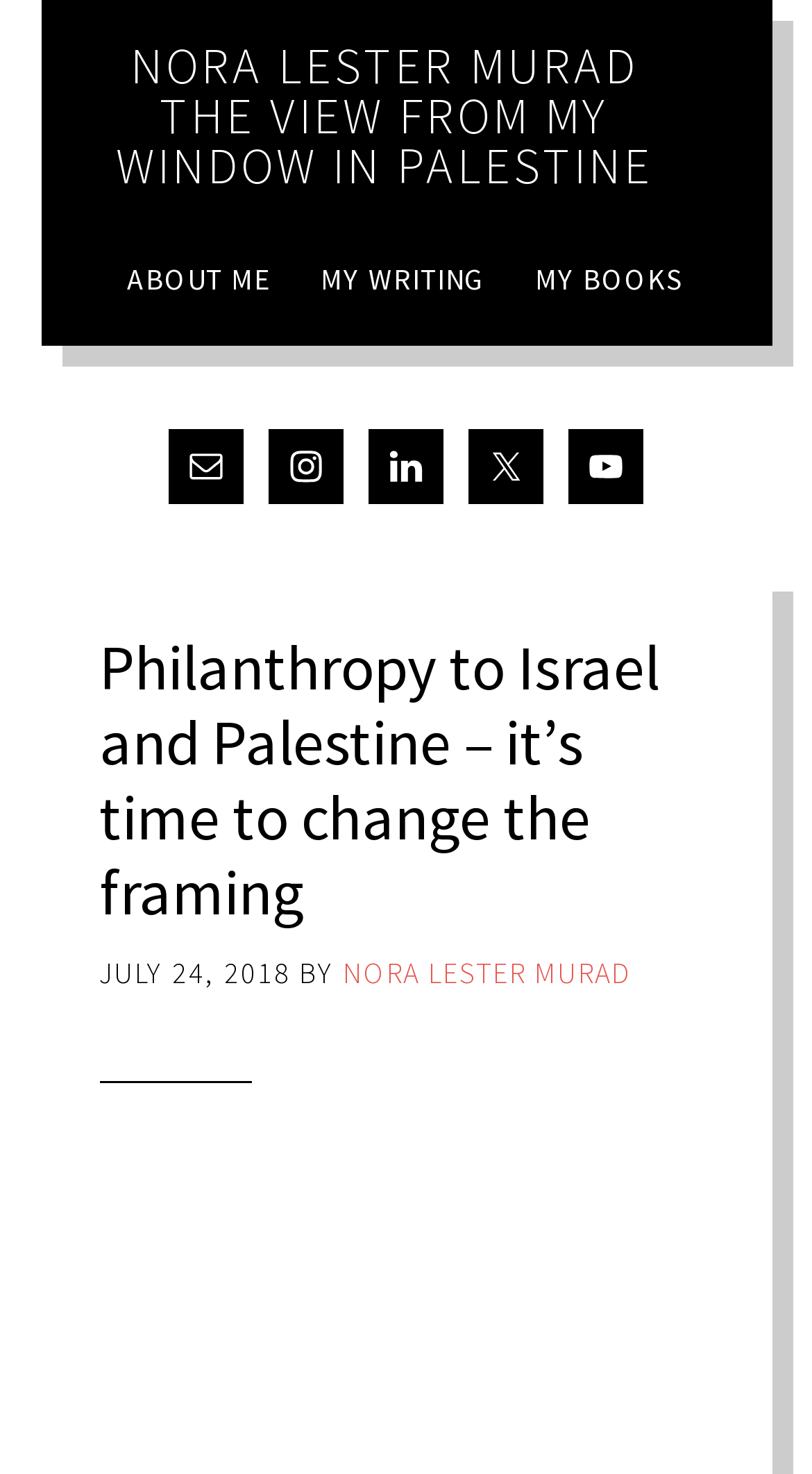Determine the webpage's heading and output its text content.

Philanthropy to Israel and Palestine – it’s time to change the framing